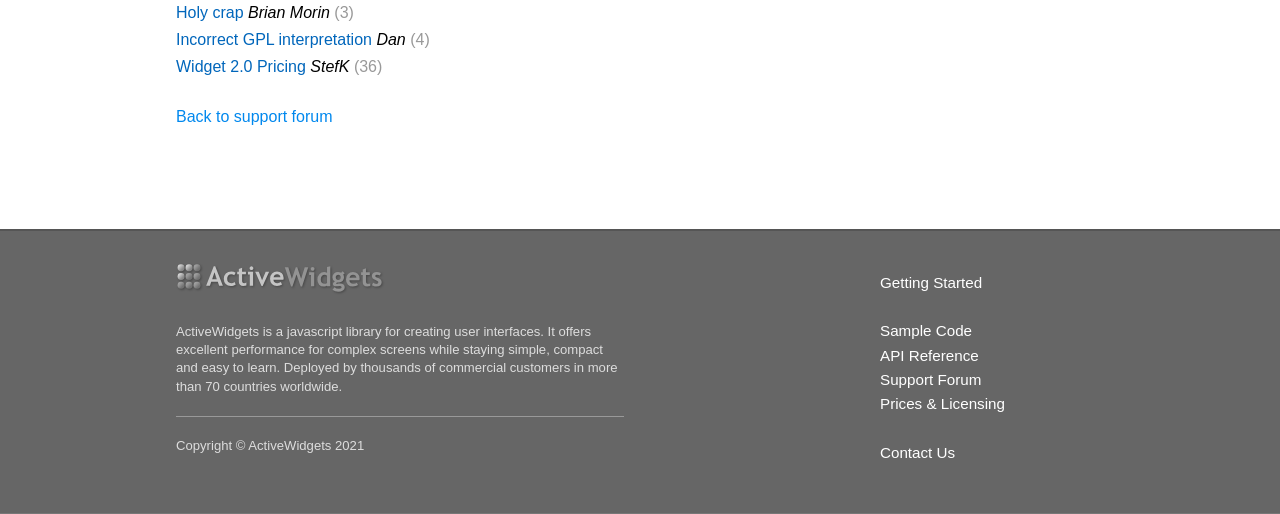How many links are there on the webpage?
Please provide a single word or phrase based on the screenshot.

11